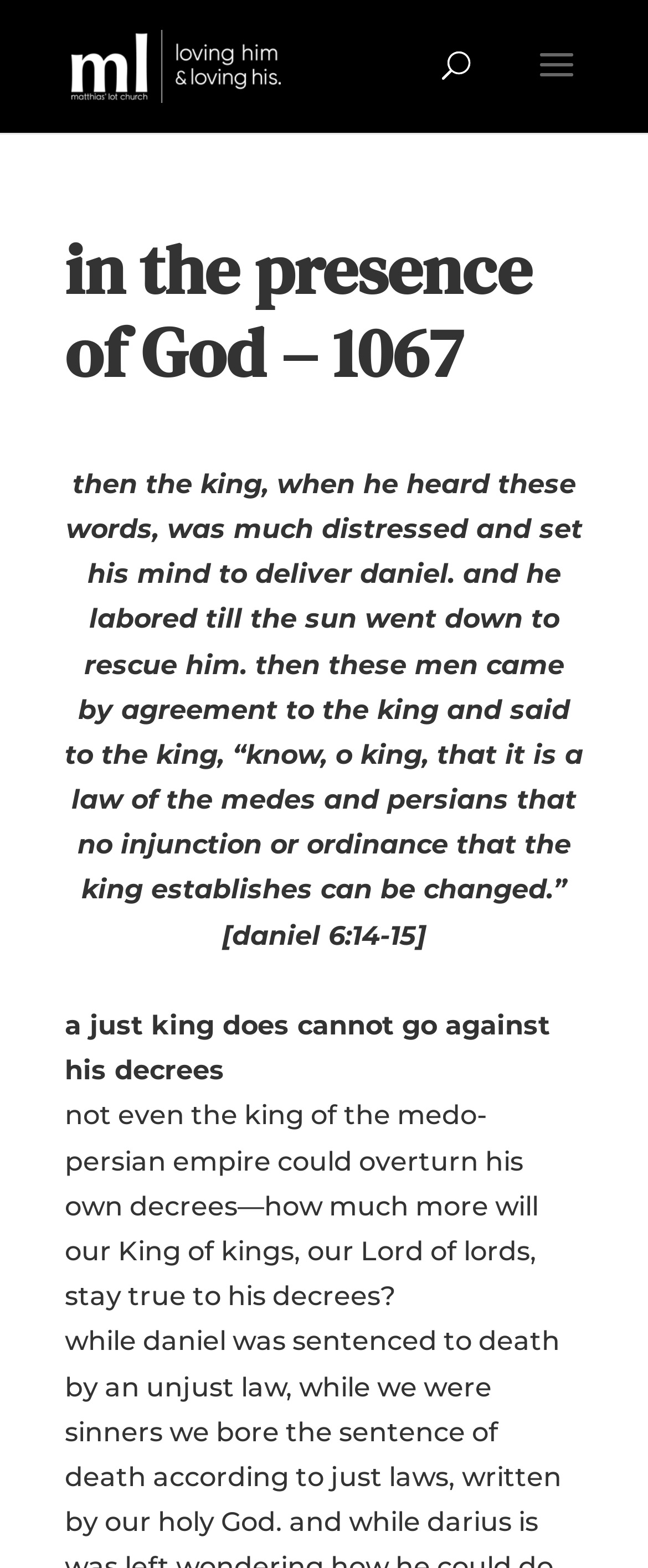What is the name of the church?
Refer to the image and provide a one-word or short phrase answer.

Matthias' Lot Church